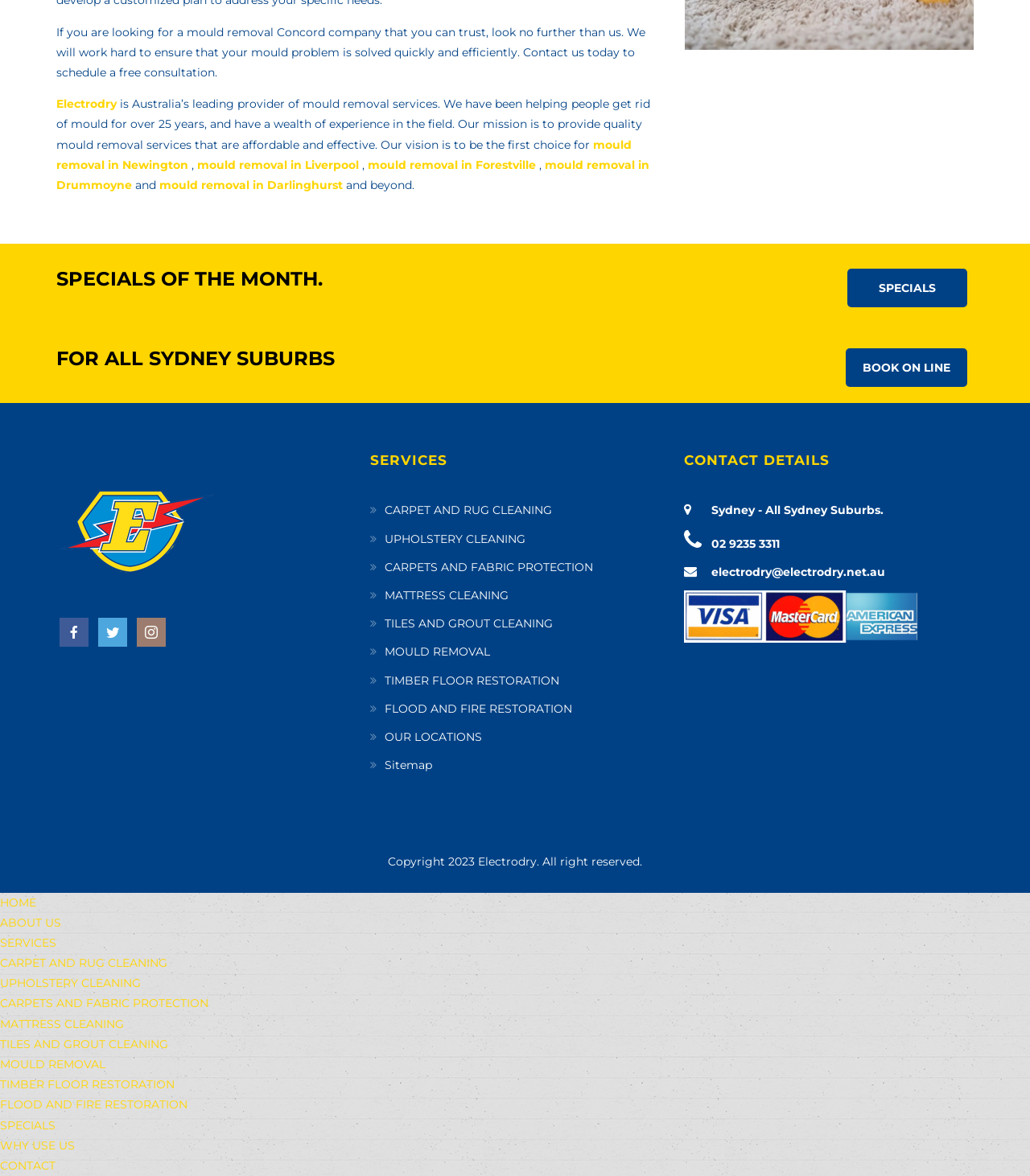What services does the company offer?
Please provide a comprehensive answer based on the information in the image.

By examining the links under the 'SERVICES' heading, we can see that the company offers various services including carpet and rug cleaning, upholstery cleaning, carpets and fabric protection, mattress cleaning, tiles and grout cleaning, mould removal, timber floor restoration, and flood and fire restoration.